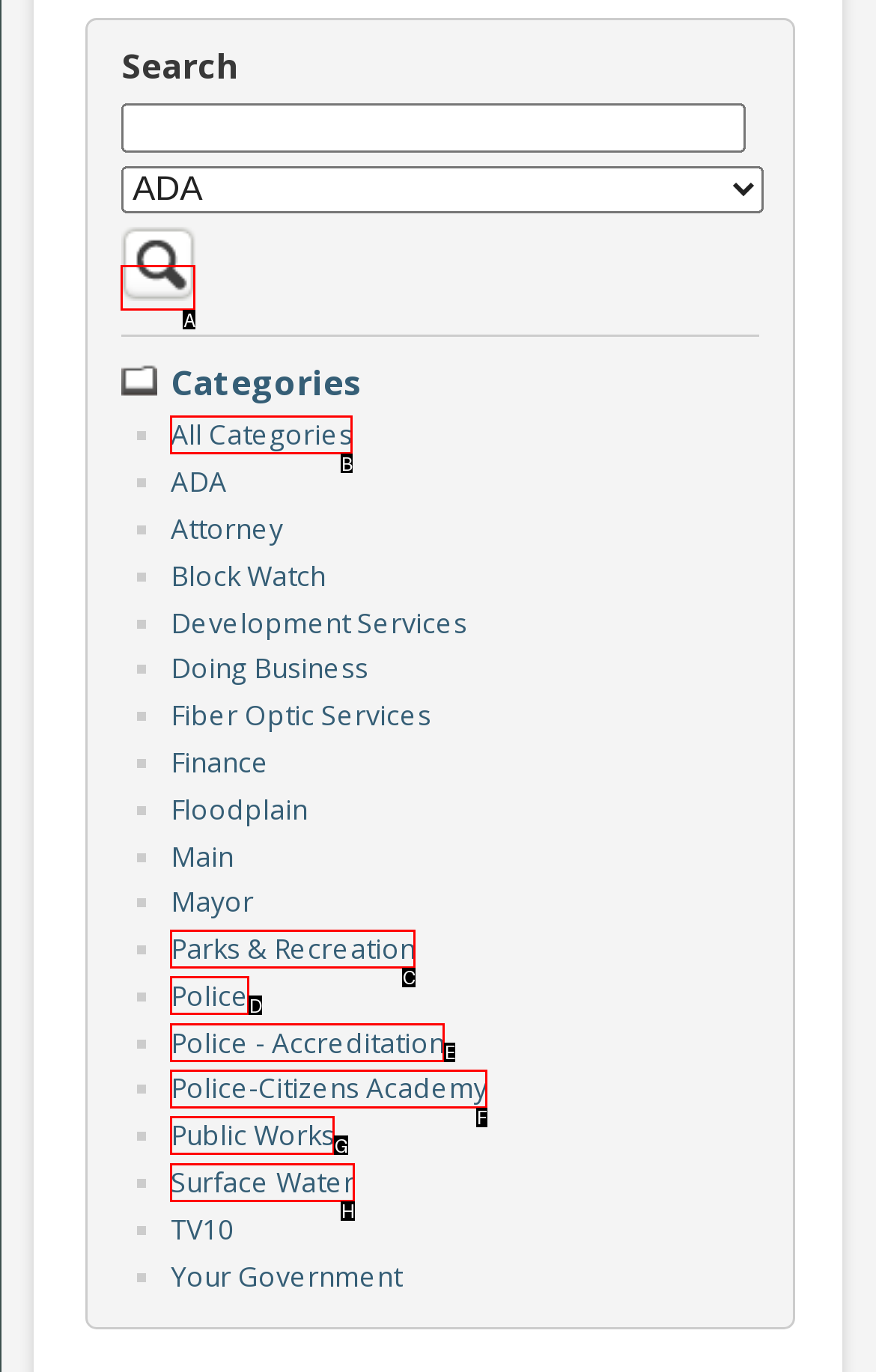Based on the description: Surface Water, select the HTML element that best fits. Reply with the letter of the correct choice from the options given.

H